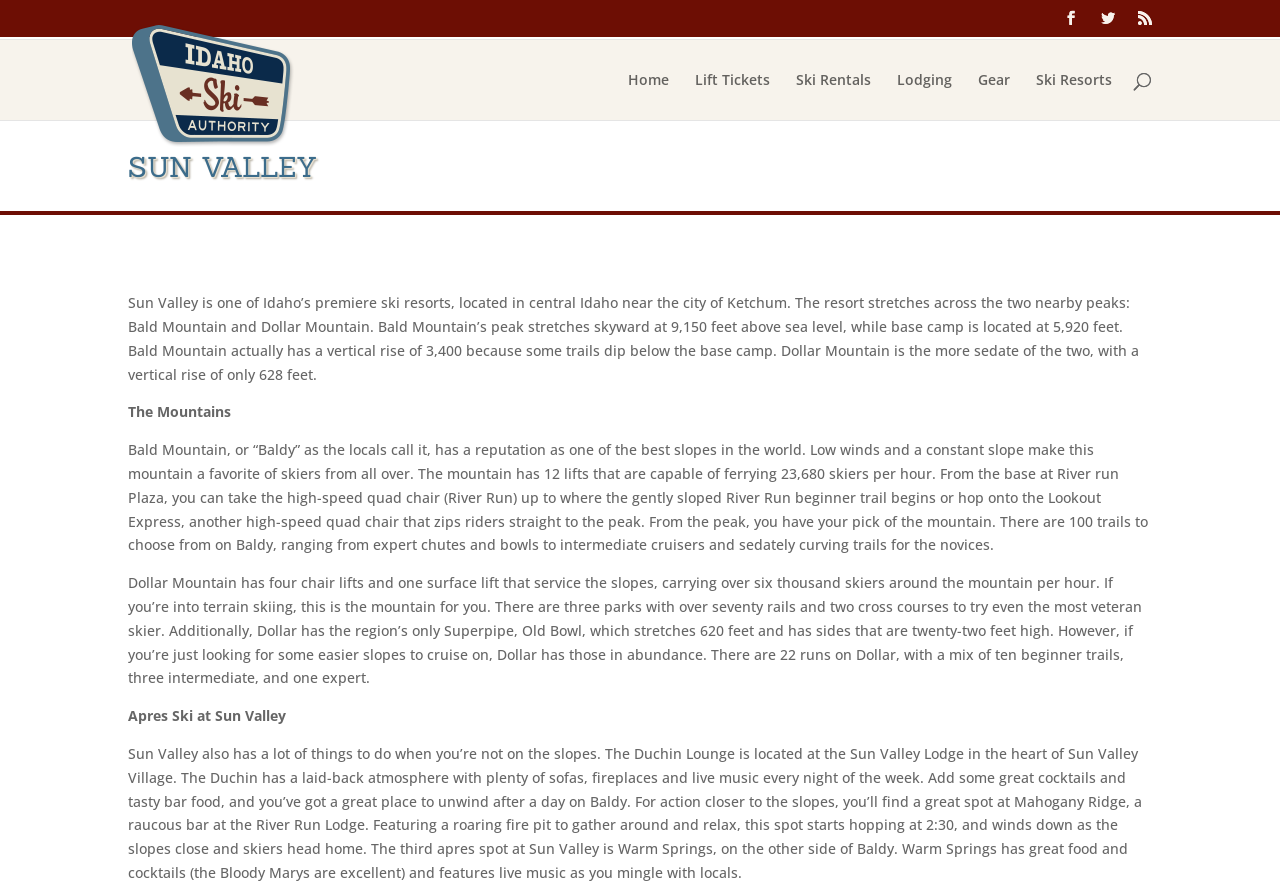Please determine the bounding box coordinates of the element to click on in order to accomplish the following task: "Explore Finance". Ensure the coordinates are four float numbers ranging from 0 to 1, i.e., [left, top, right, bottom].

None